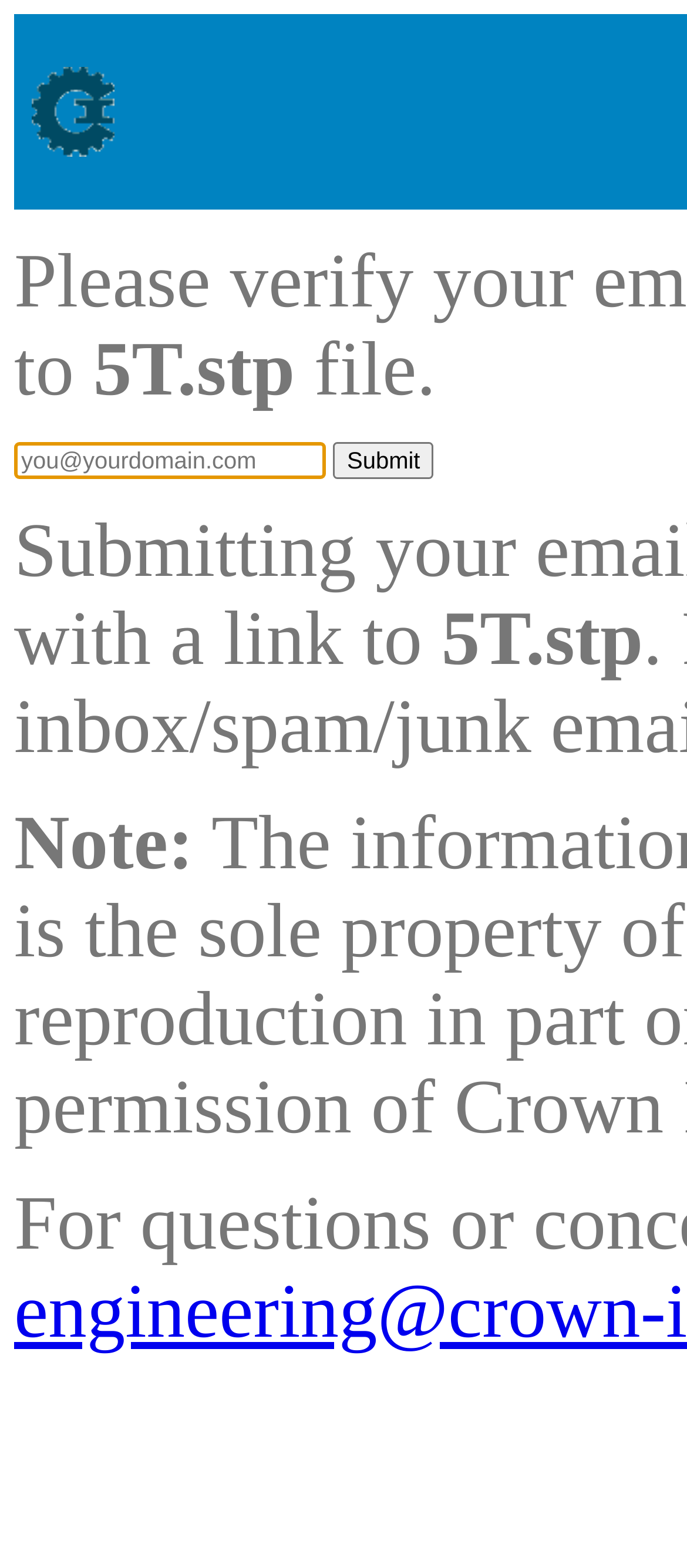Identify the bounding box of the HTML element described here: "name="email" placeholder="you@yourdomain.com"". Provide the coordinates as four float numbers between 0 and 1: [left, top, right, bottom].

[0.021, 0.282, 0.474, 0.306]